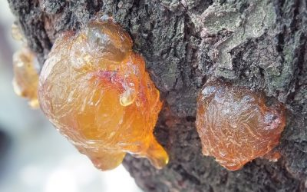Why do trees excrete resin?
Look at the screenshot and give a one-word or phrase answer.

In response to injury or stress